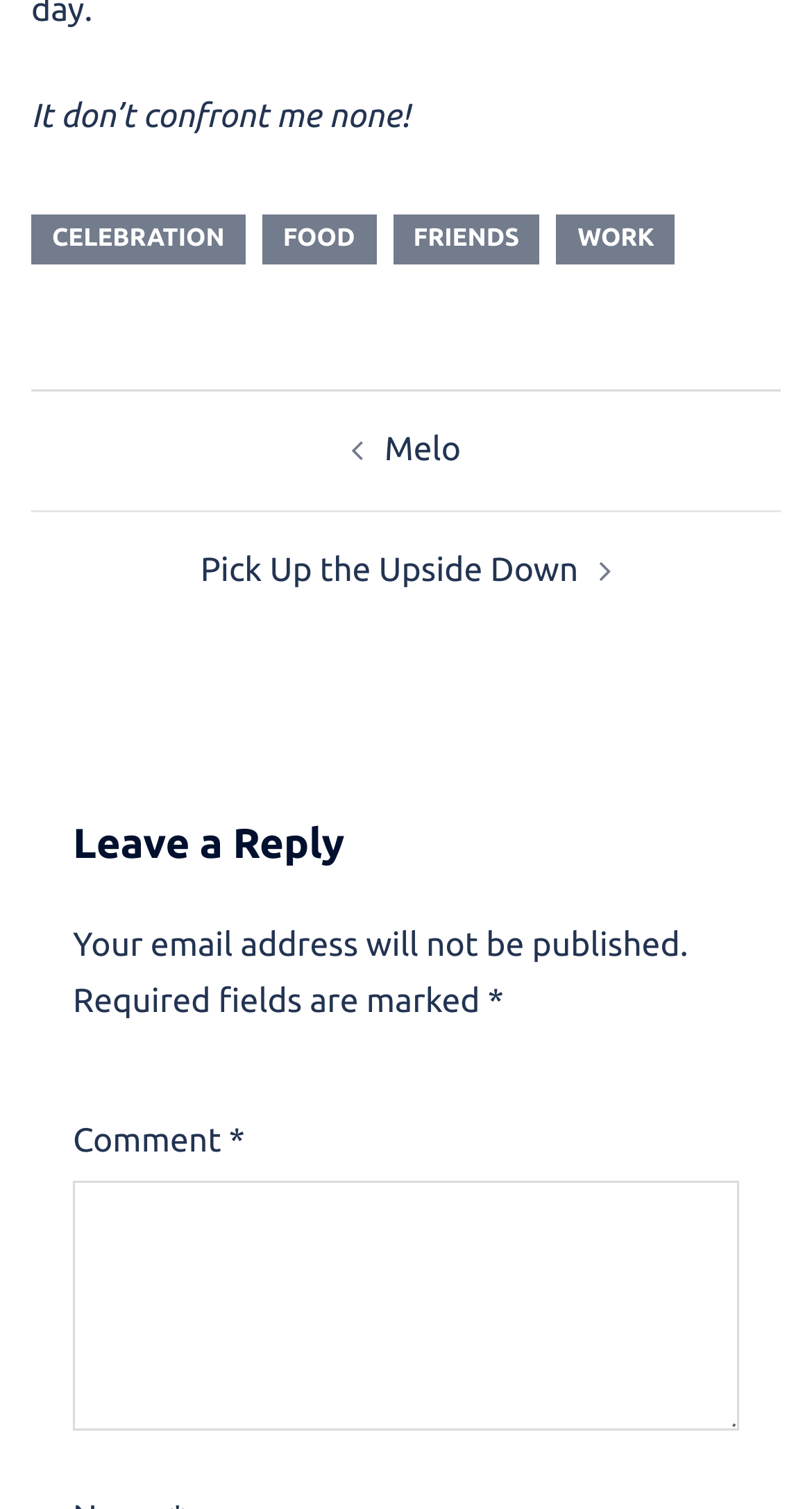What is the purpose of the textbox?
Can you provide an in-depth and detailed response to the question?

I examined the textbox element and found that it is labeled as 'Comment *' and is required, indicating that it is used for users to leave a comment.